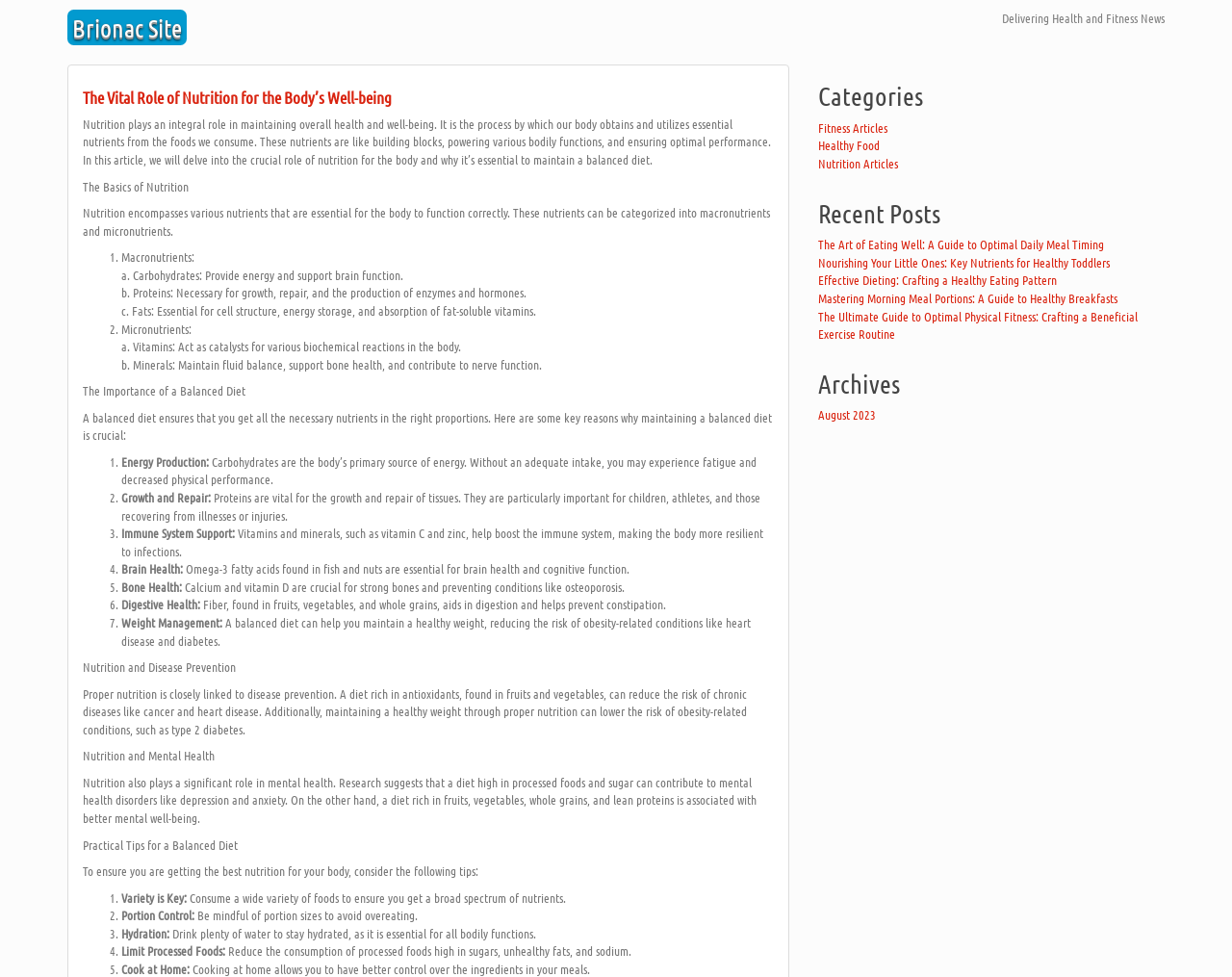Find the bounding box coordinates of the element I should click to carry out the following instruction: "Explore the 'Archives' section".

[0.664, 0.378, 0.945, 0.407]